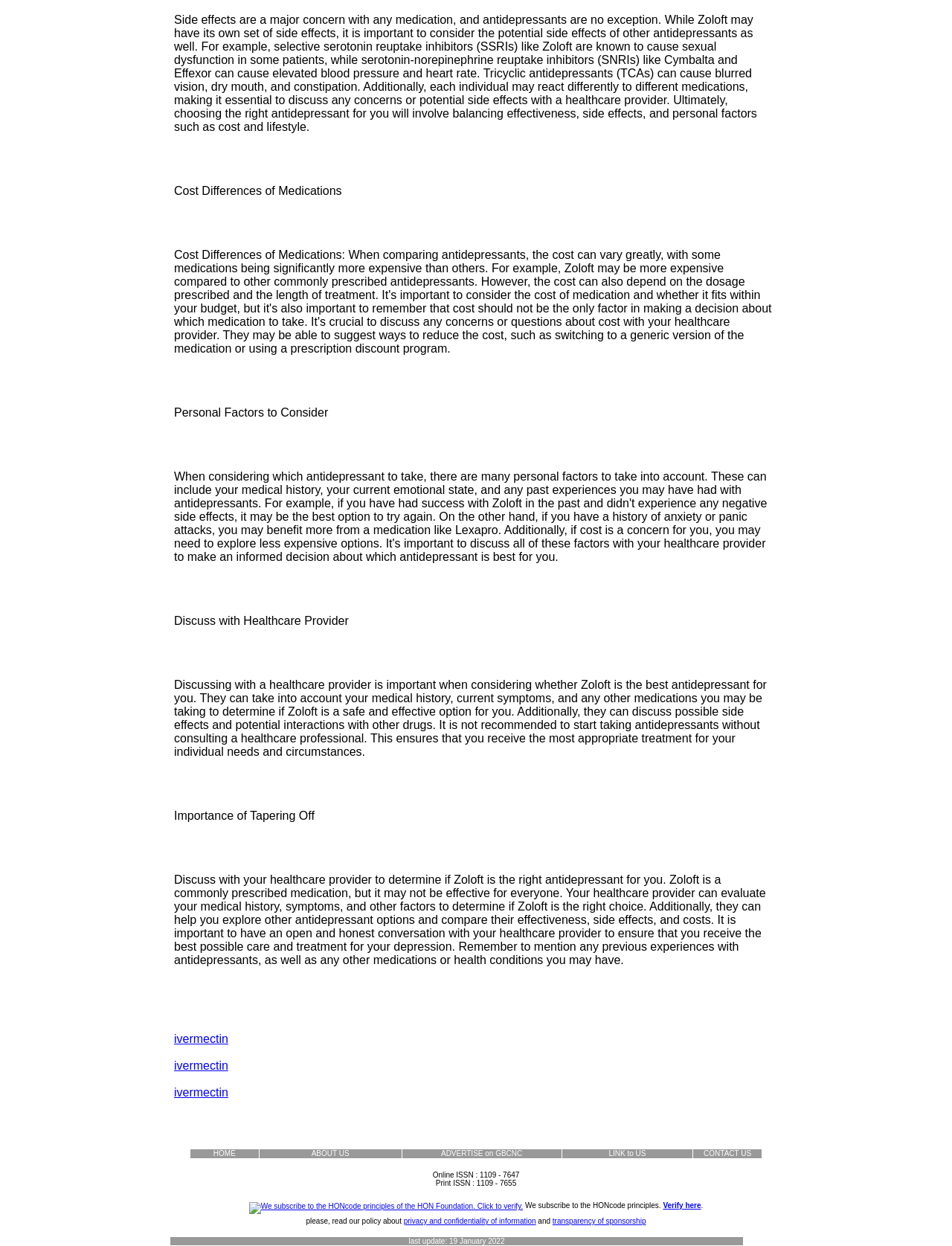What principles does this website subscribe to?
Please provide a comprehensive answer based on the details in the screenshot.

This website subscribes to the HONcode principles of the HON Foundation, which is a set of standards for trustworthy health information.